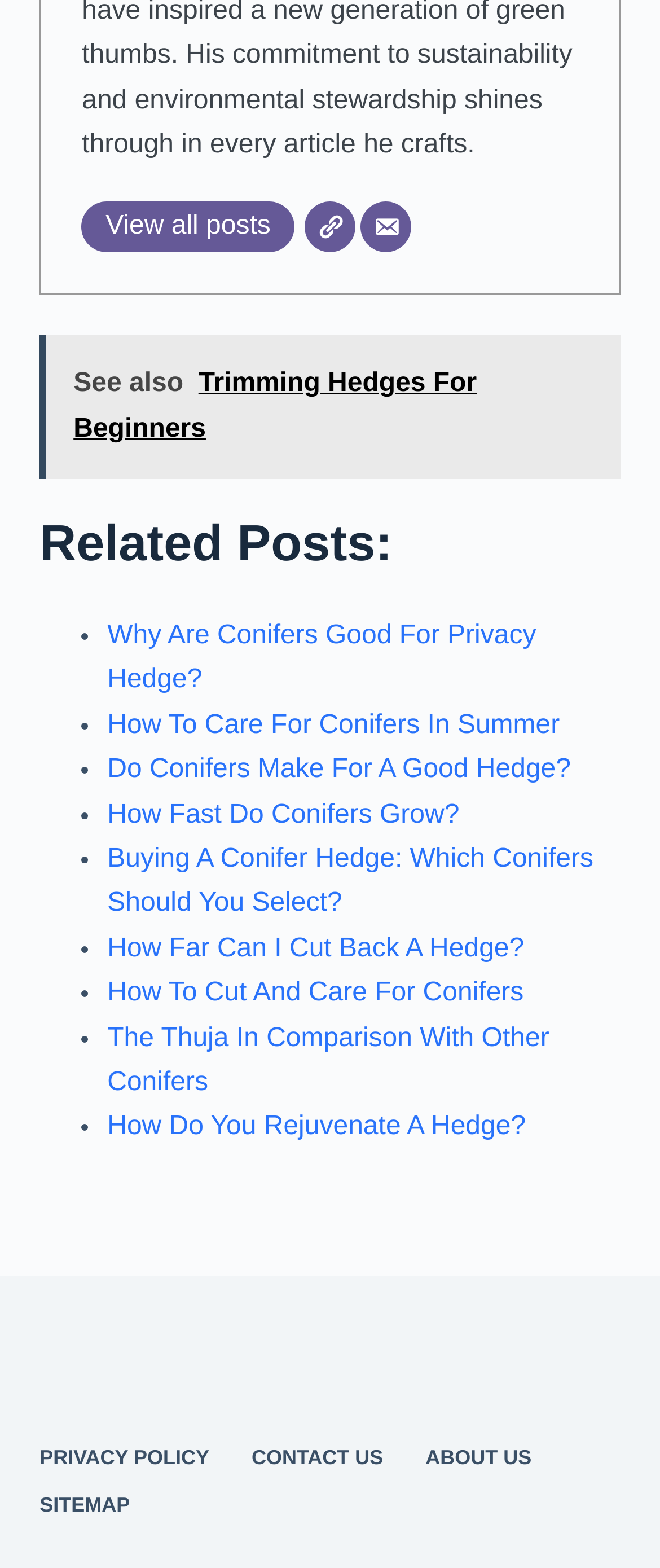Please identify the bounding box coordinates of the region to click in order to complete the given instruction: "View all posts". The coordinates should be four float numbers between 0 and 1, i.e., [left, top, right, bottom].

[0.124, 0.129, 0.446, 0.161]